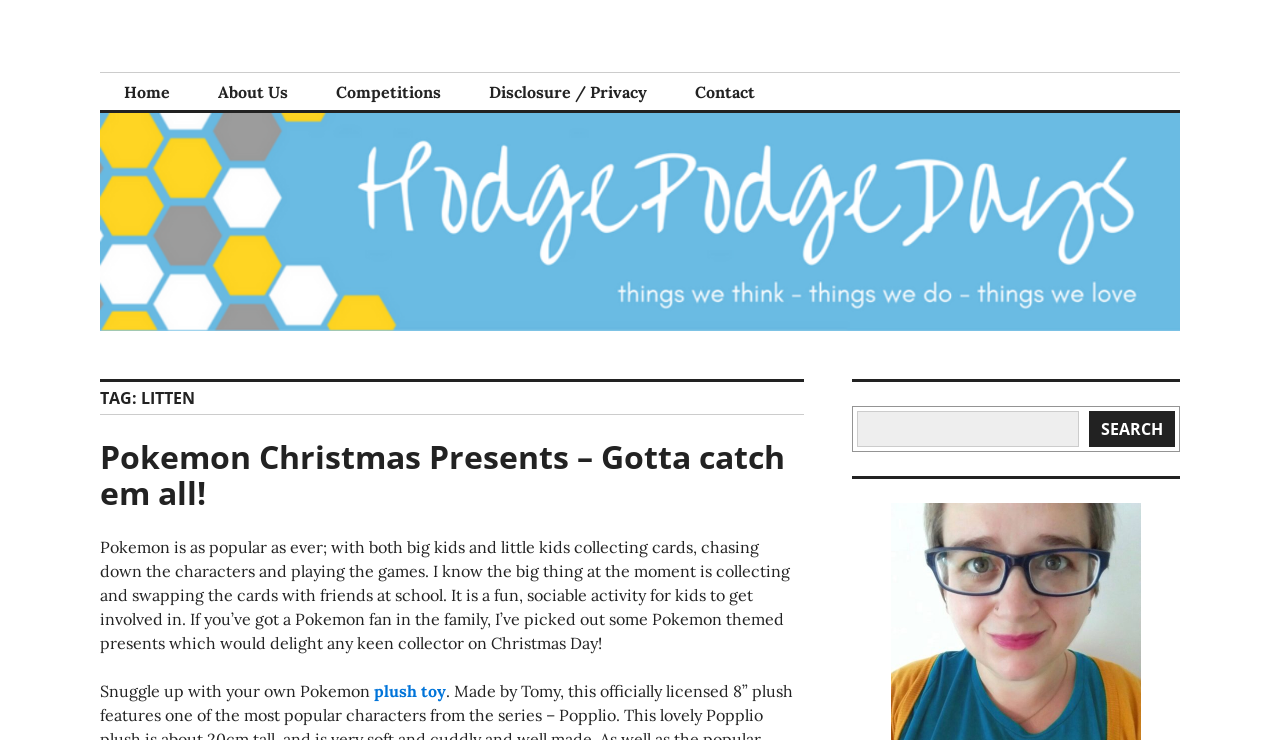Provide a short, one-word or phrase answer to the question below:
What type of product is mentioned in the article?

Plush toy